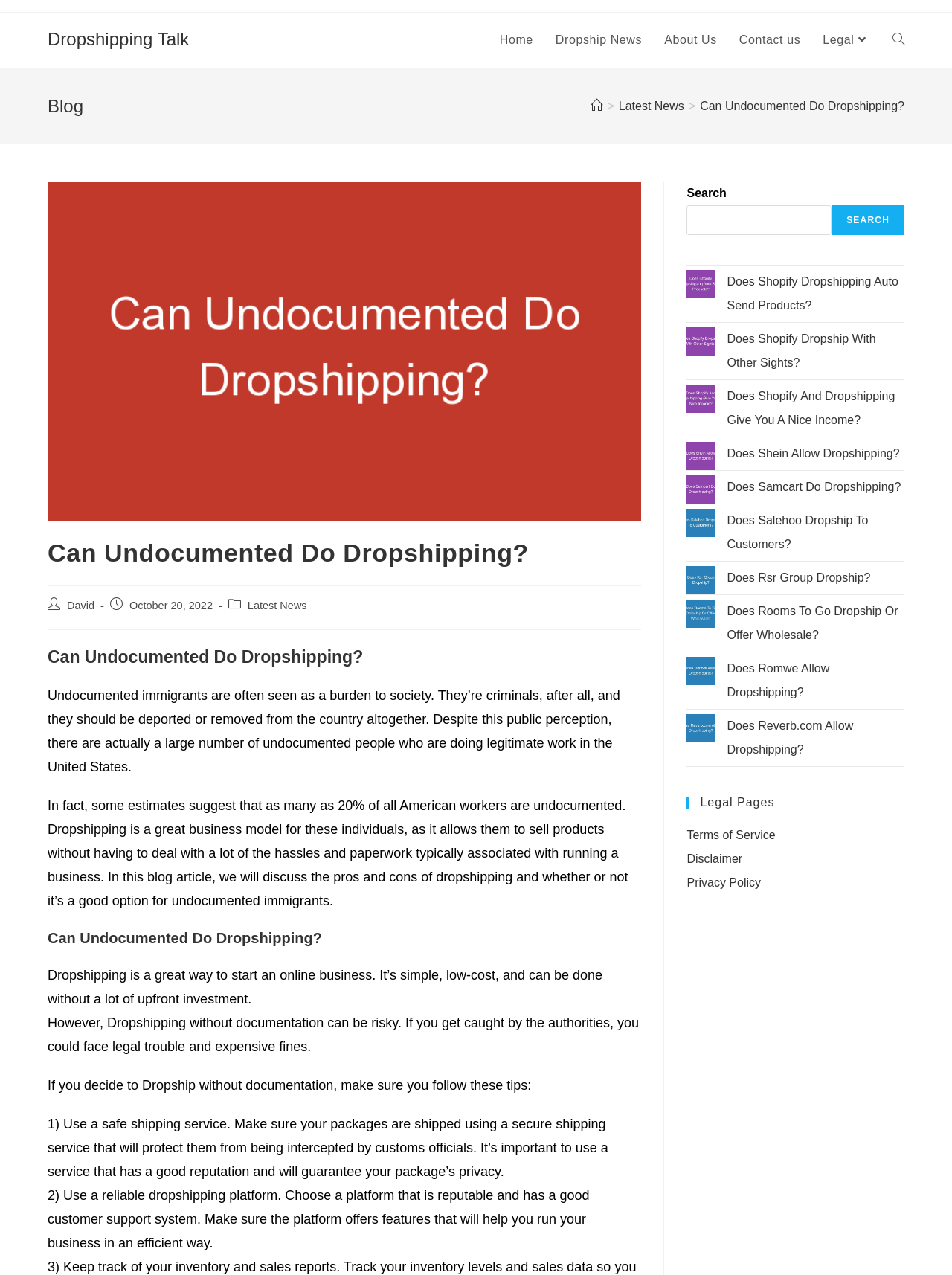What is the purpose of using a safe shipping service in dropshipping?
Look at the screenshot and respond with one word or a short phrase.

To protect packages from being intercepted